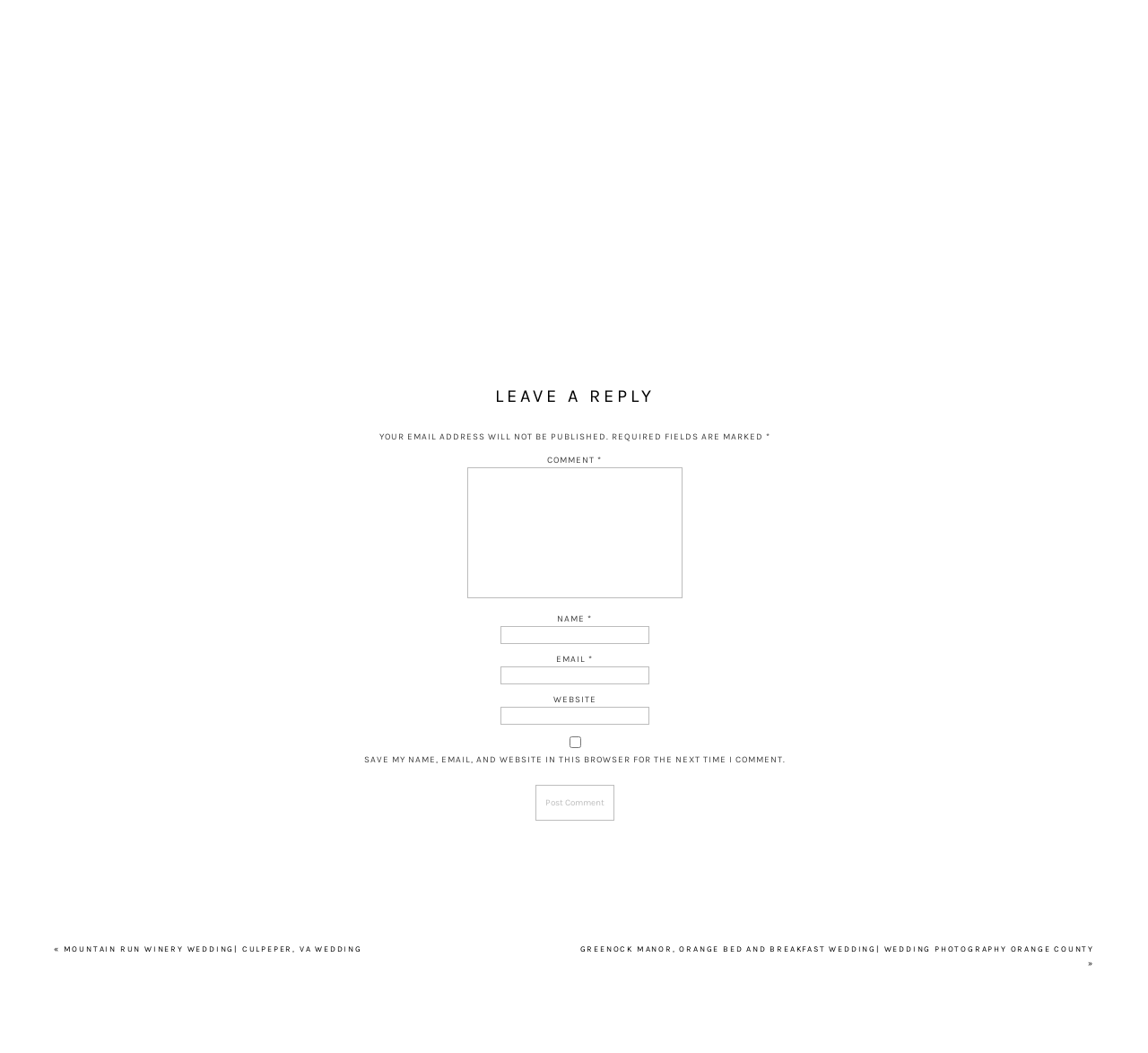Provide the bounding box coordinates of the UI element this sentence describes: "parent_node: EMAIL * aria-describedby="email-notes" name="email"".

[0.436, 0.633, 0.565, 0.65]